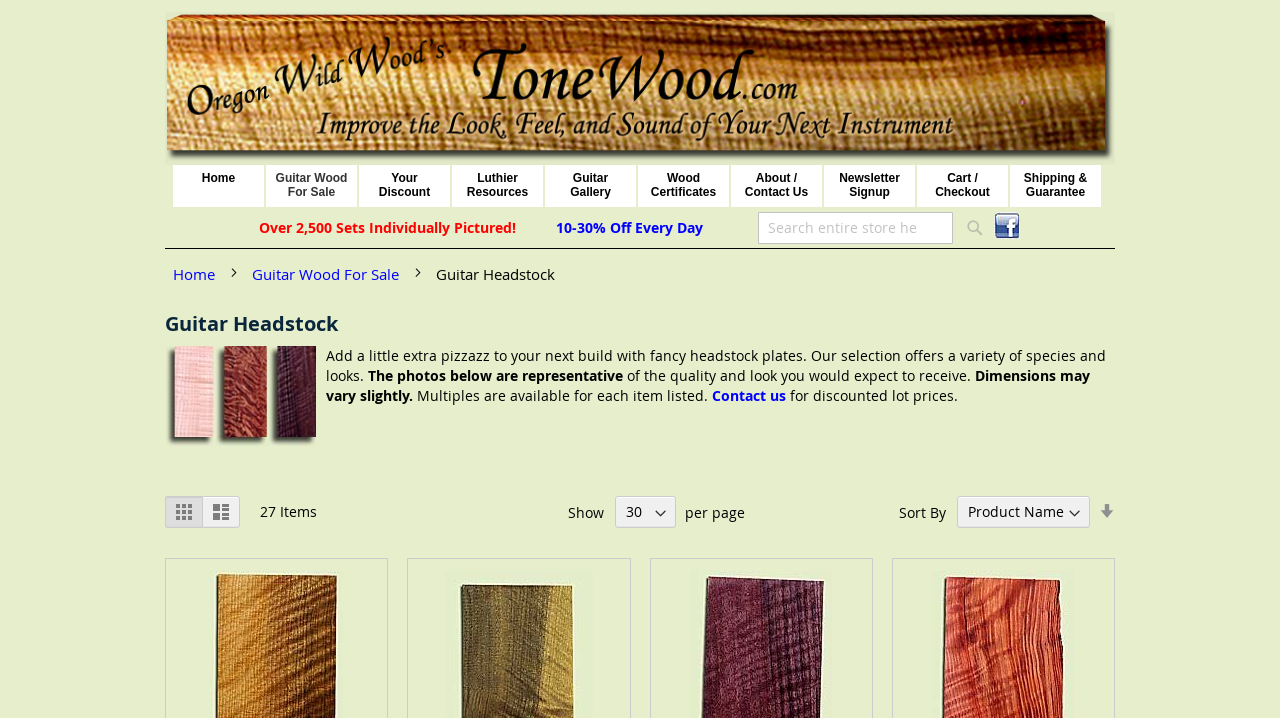Determine the bounding box coordinates of the clickable element to achieve the following action: 'Sort by ascending direction'. Provide the coordinates as four float values between 0 and 1, formatted as [left, top, right, bottom].

[0.859, 0.697, 0.871, 0.728]